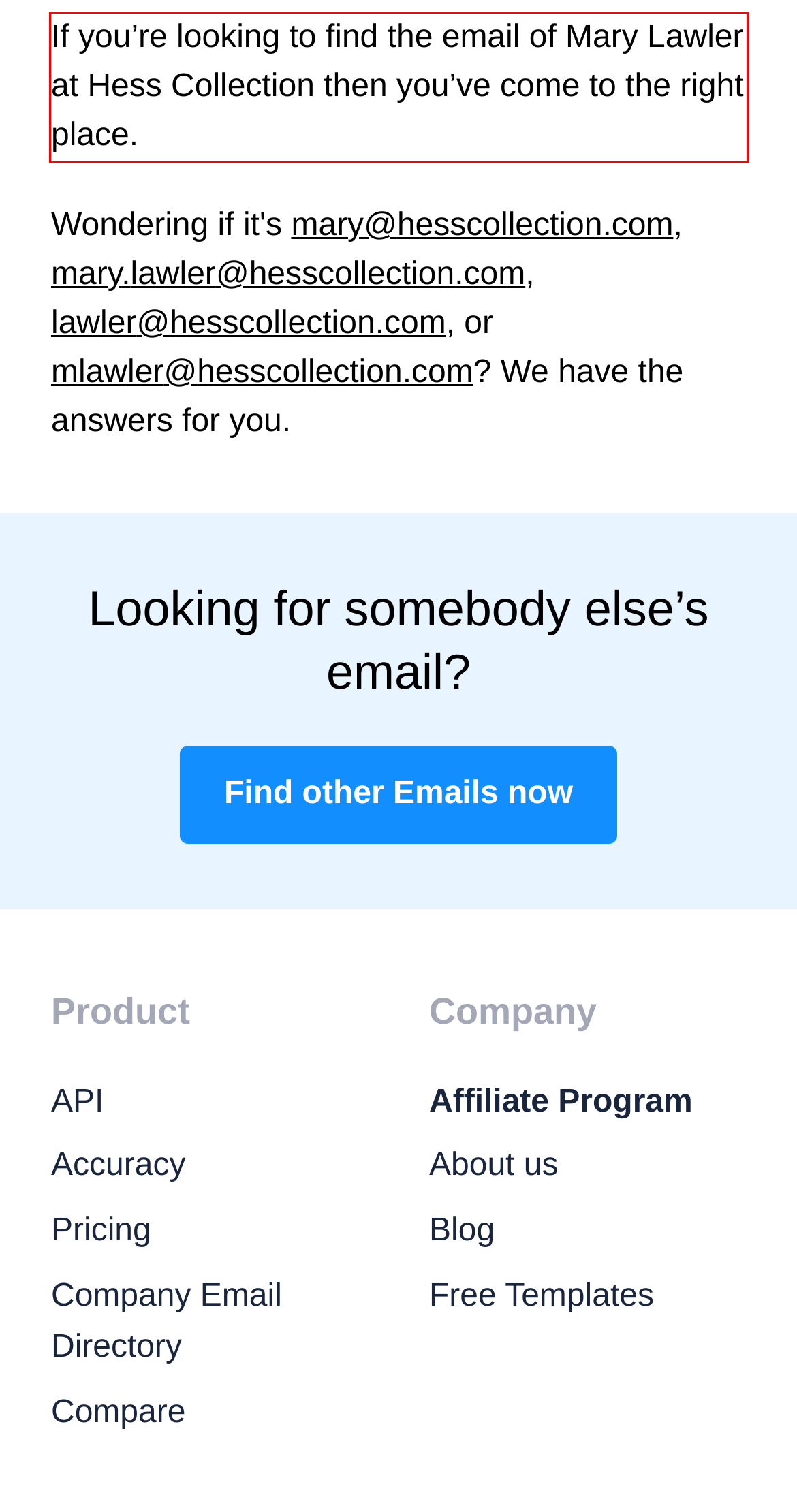The screenshot you have been given contains a UI element surrounded by a red rectangle. Use OCR to read and extract the text inside this red rectangle.

If you’re looking to find the email of Mary Lawler at Hess Collection then you’ve come to the right place.